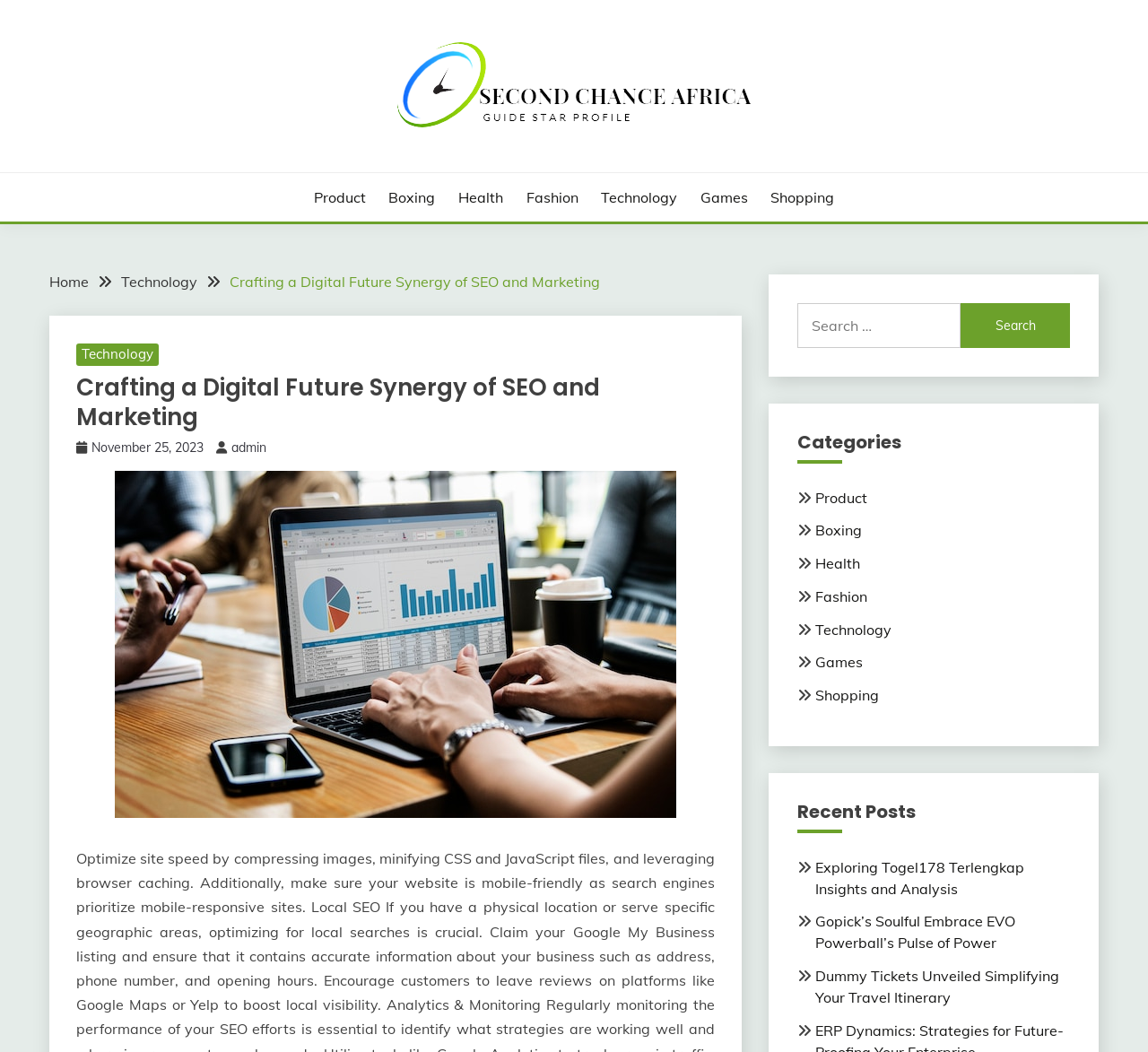Please specify the bounding box coordinates in the format (top-left x, top-left y, bottom-right x, bottom-right y), with values ranging from 0 to 1. Identify the bounding box for the UI component described as follows: Second Chance Africa

[0.043, 0.14, 0.405, 0.184]